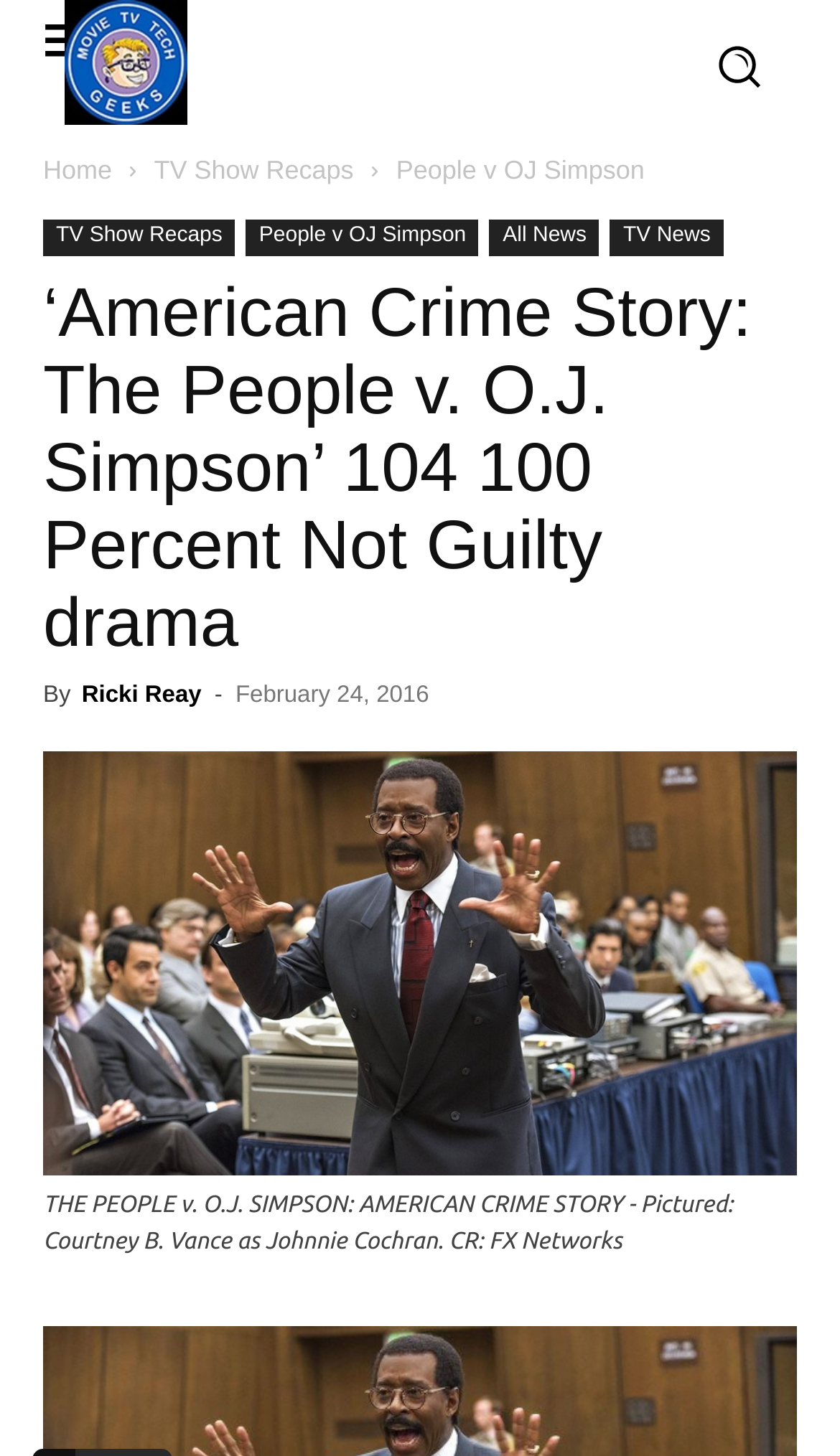Can you give a comprehensive explanation to the question given the content of the image?
What is the date of the article?

The question asks for the date of the article. By looking at the webpage, we can see the date 'February 24, 2016' mentioned below the author's name.